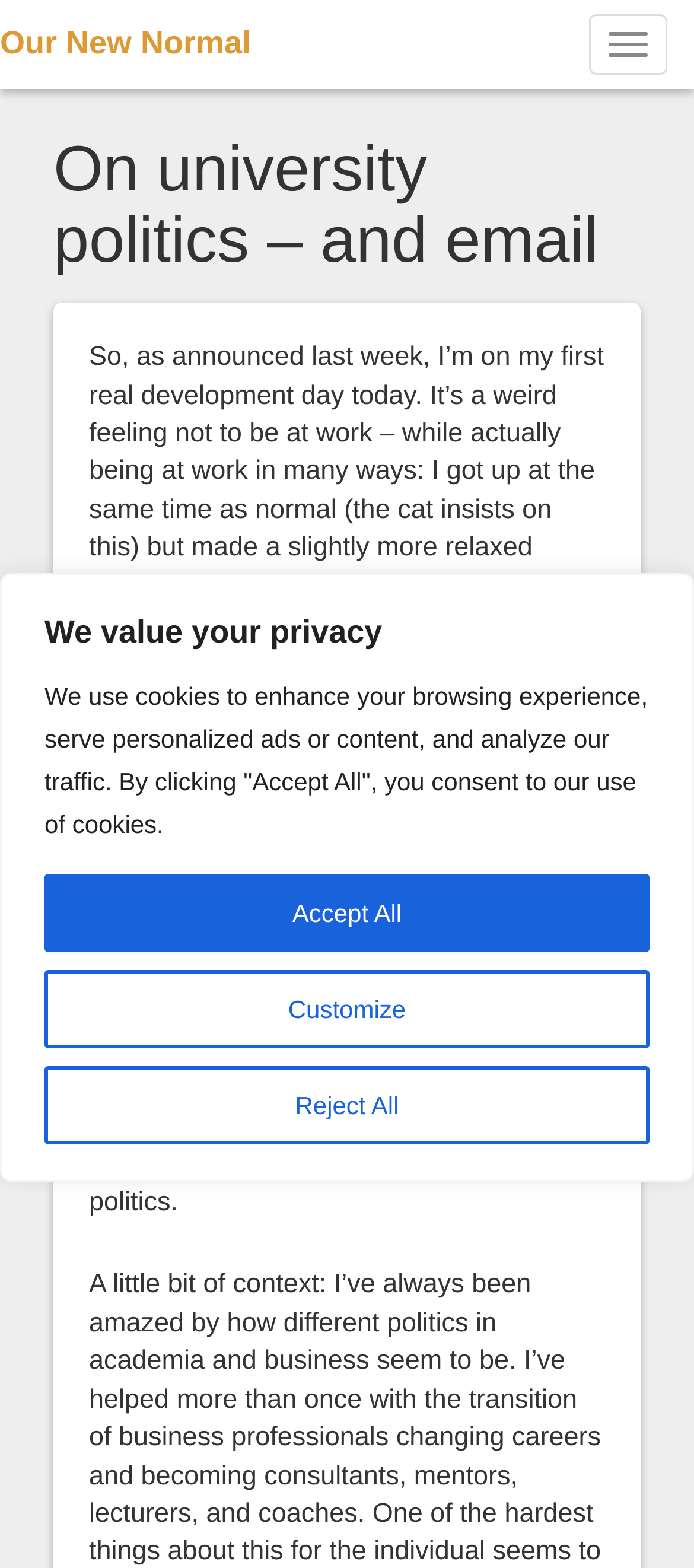Who did the author meet up with in town?
Give a comprehensive and detailed explanation for the question.

The author mentioned that they met up with a former colleague and someone with questions about how to most effectively reach out to universities with their services, which implies that the author had a meeting with a former colleague and another person.